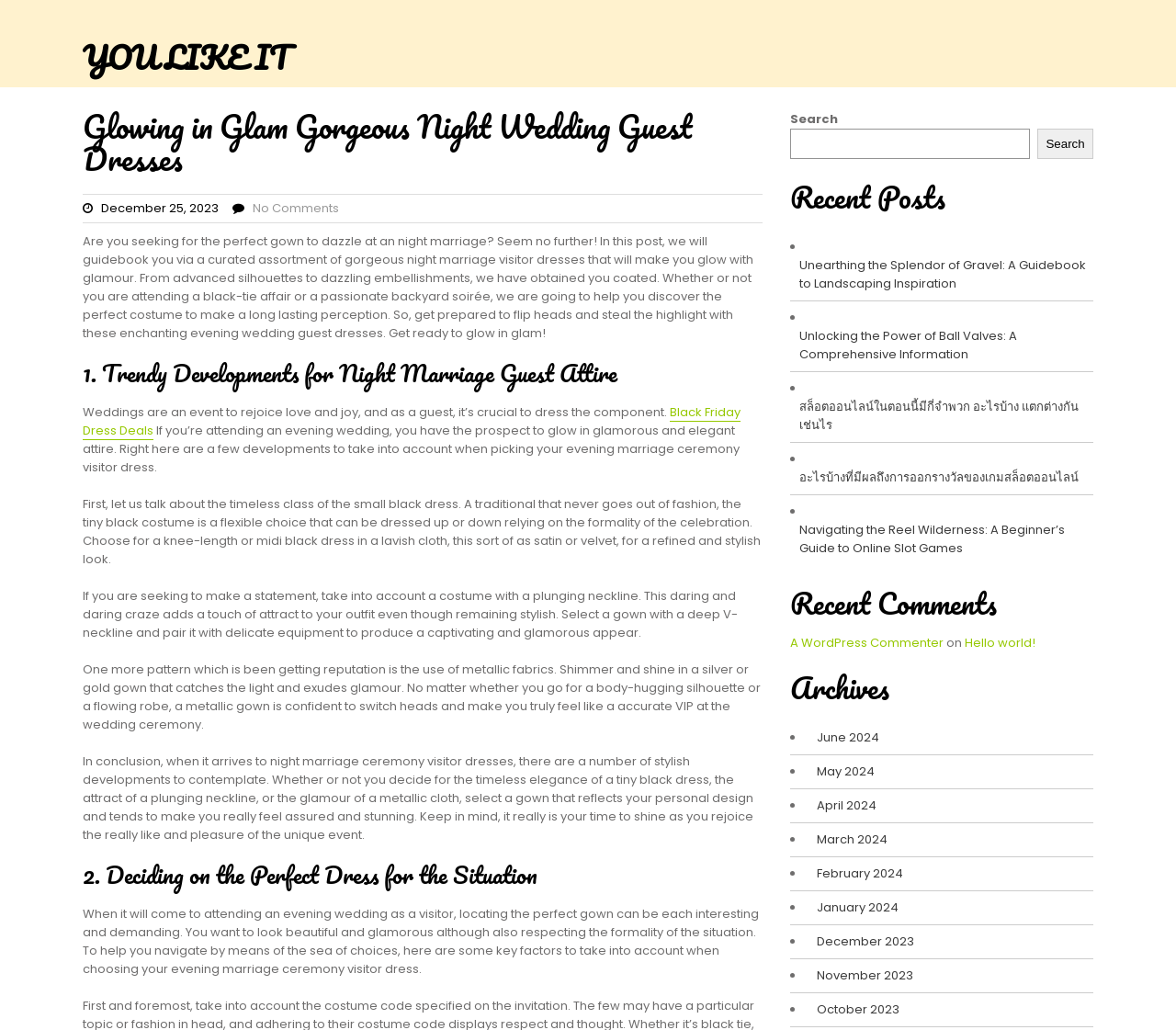Please provide a detailed answer to the question below by examining the image:
What is the title of the first recent post?

The title of the first recent post can be found in the 'Recent Posts' section, which lists several recent posts. The first post is titled 'Unearthing the Splendor of Gravel: A Guidebook to Landscaping Inspiration'.